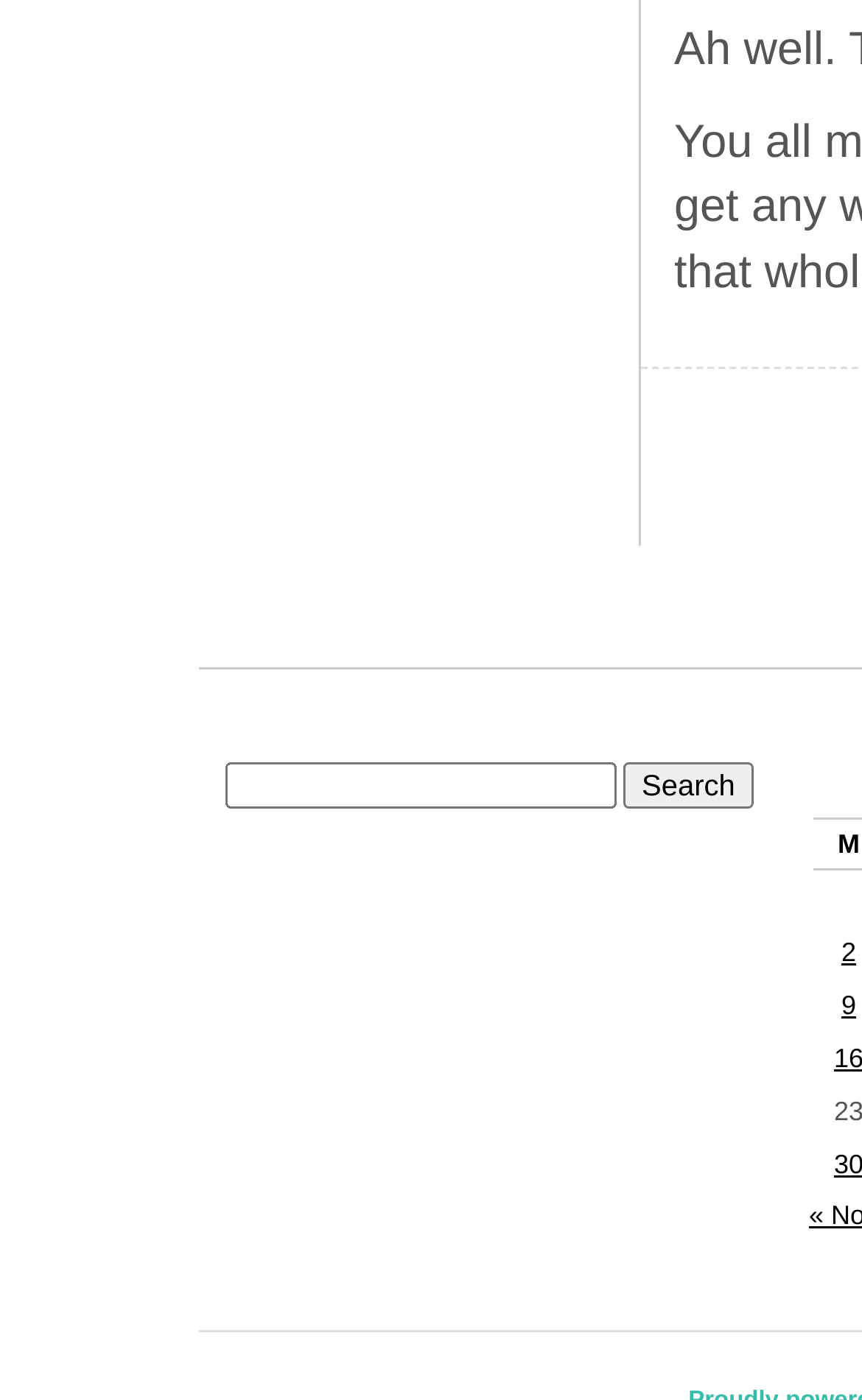Carefully observe the image and respond to the question with a detailed answer:
What is the date range of the listed posts?

The links 'Posts published on December 2, 2002' and 'Posts published on December 9, 2002' indicate that the listed posts are from early December 2002.